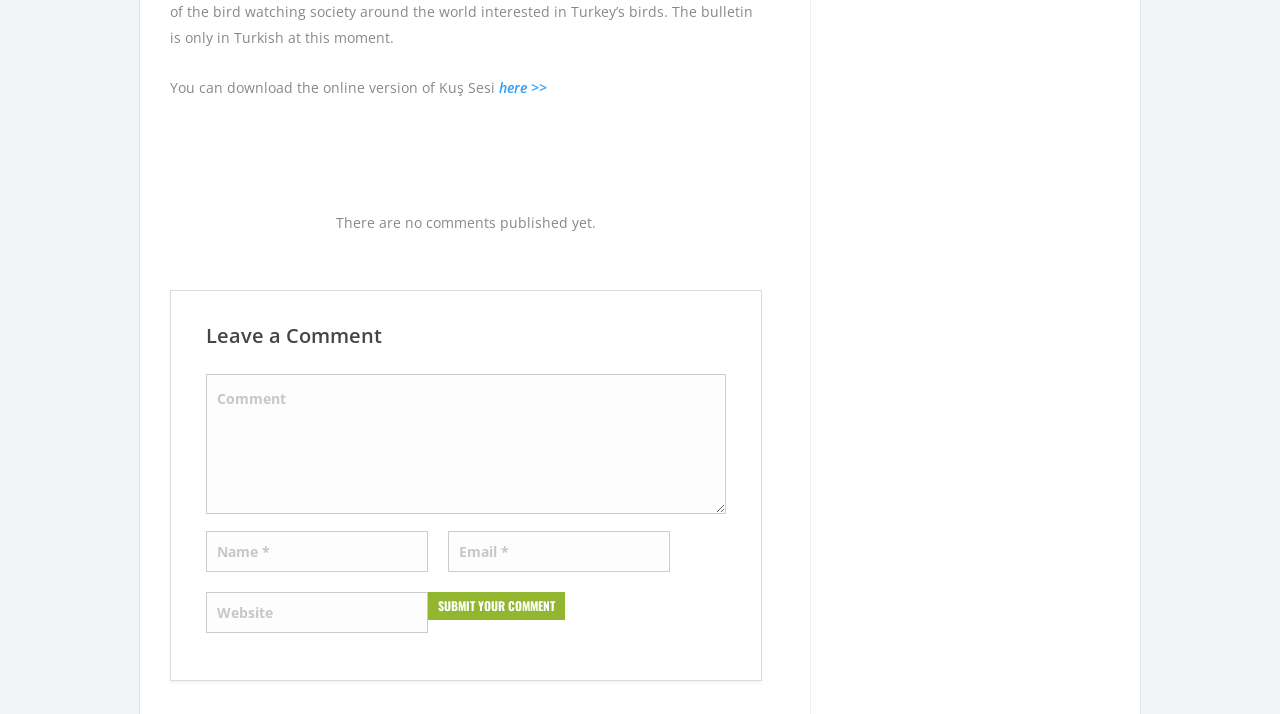What is the text of the link below the 'You can download the online version of Kuş Sesi' text?
Using the visual information, respond with a single word or phrase.

here >>